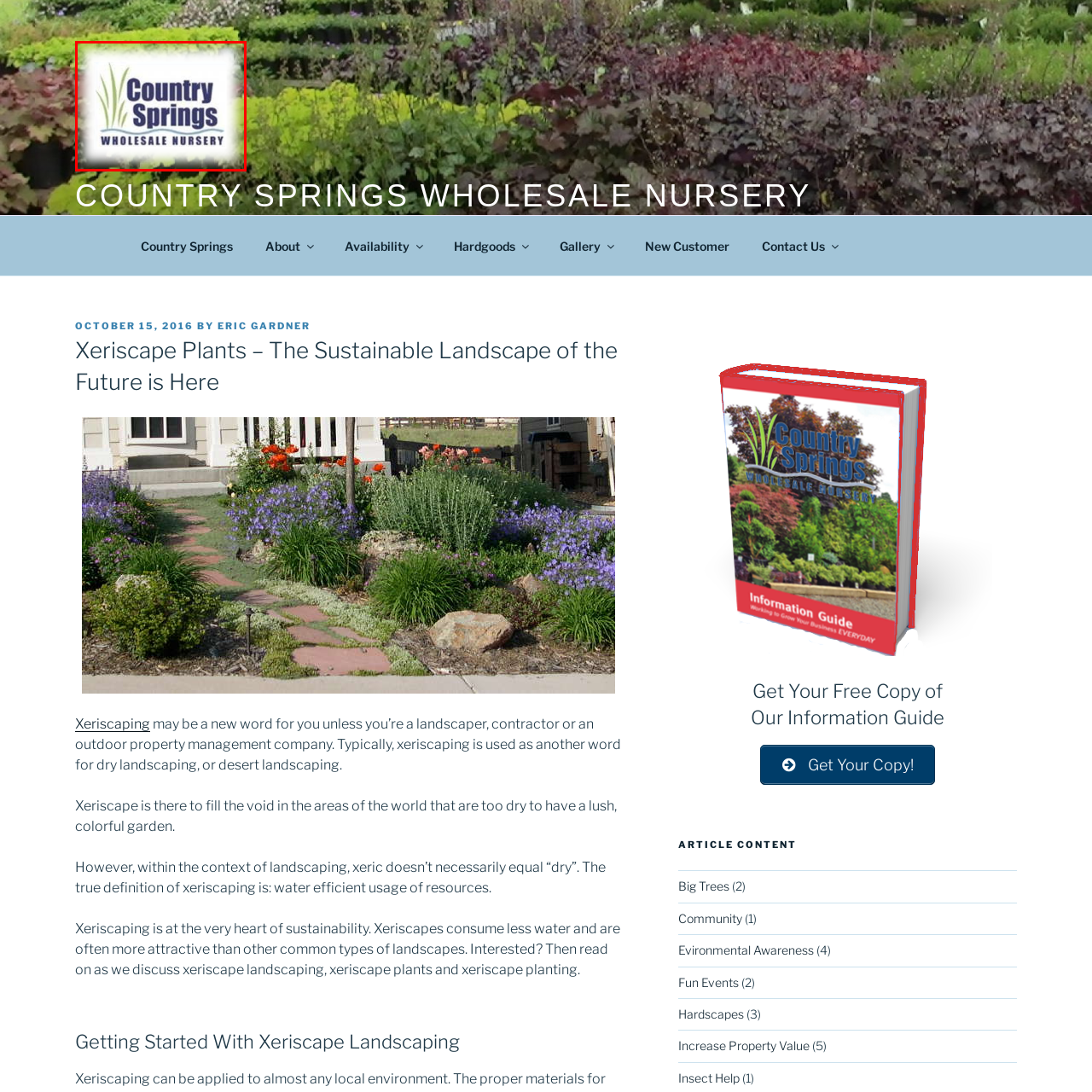Detail the visual elements present in the red-framed section of the image.

The image displays the logo of "Country Springs Wholesale Nursery," prominently featuring the name "Country Springs" in bold, blue letters. This is complemented by elegant green grass-like graphics above the text, symbolizing flora and growth. Beneath the main name, "WHOLESALE NURSERY" is displayed in a slightly smaller font, emphasizing the business's focus on providing a variety of plants and landscaping solutions. The logo is framed by a blurred background of vibrant greenery, reflecting the nursery's connection to nature and its offerings in sustainable landscaping.